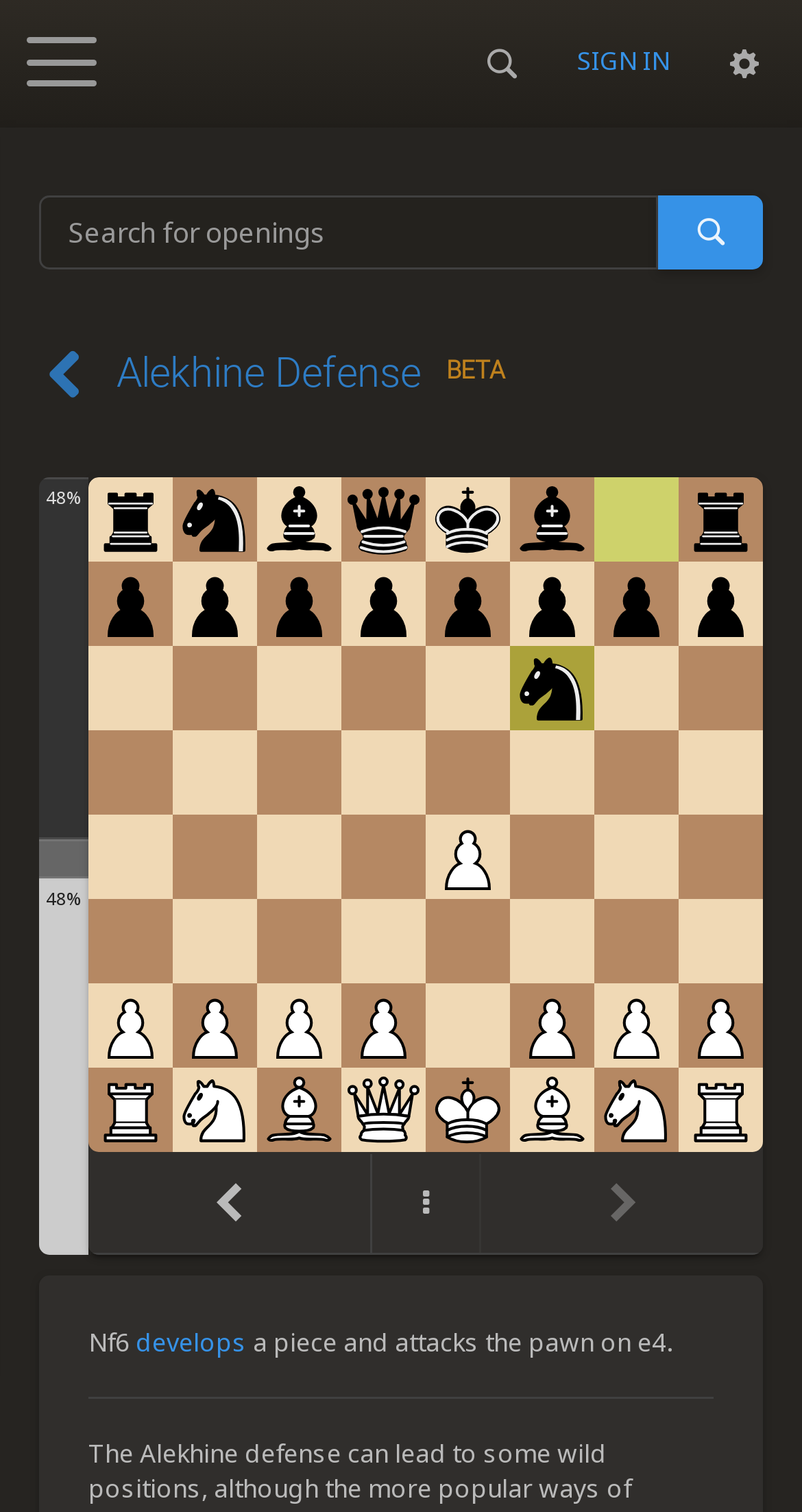What is the name of the chess opening?
Please provide a full and detailed response to the question.

The name of the chess opening can be found in the heading element, which is ' Alekhine Defense BETA'. The text 'Alekhine Defense' is a link, and it is part of the heading, so the name of the chess opening is 'Alekhine Defense'.